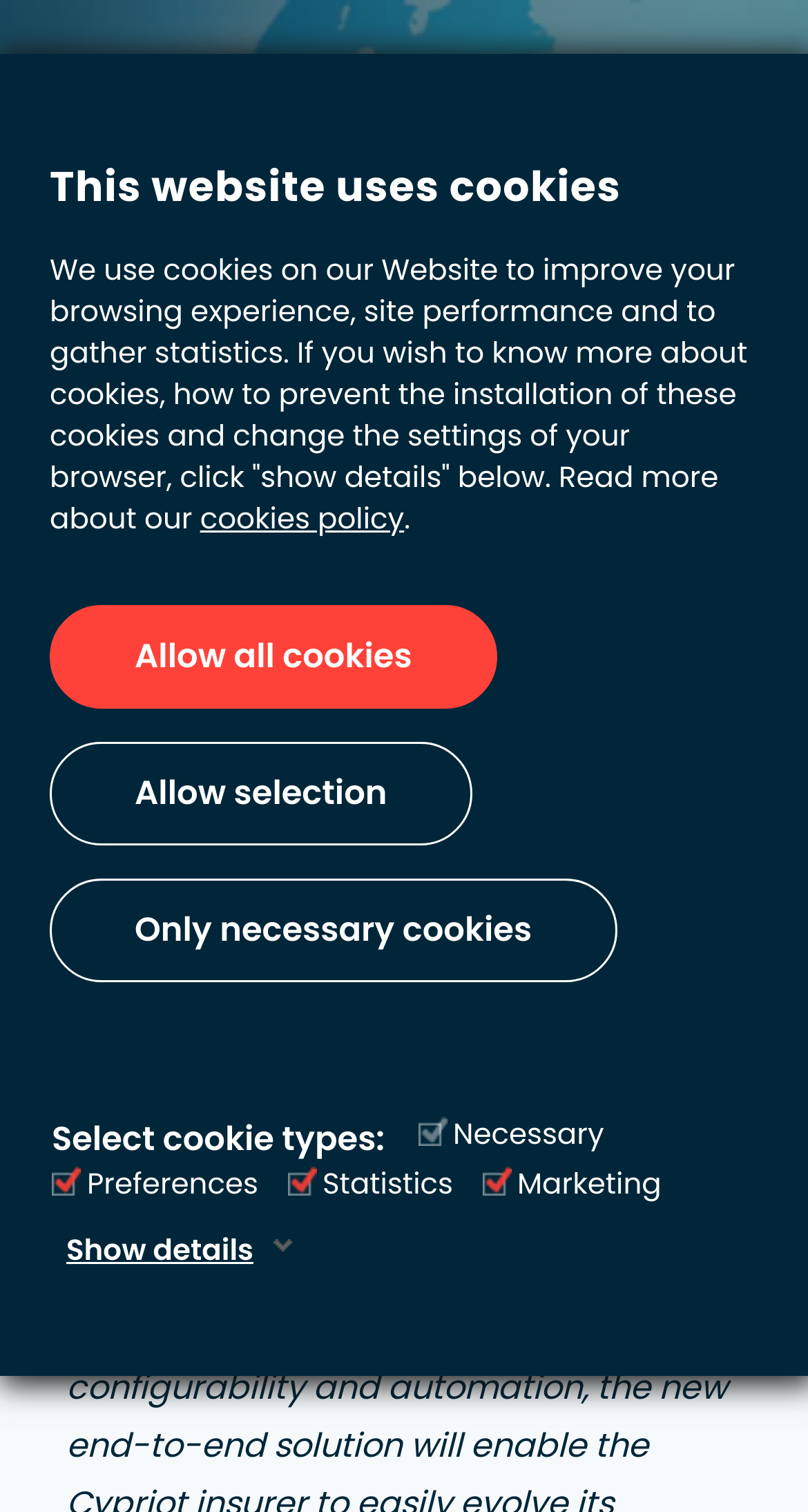What is the purpose of necessary cookies?
Could you answer the question with a detailed and thorough explanation?

According to the webpage, necessary cookies help make a website usable by enabling basic functions like page navigation and access to secure areas of the website. The website cannot function properly without these cookies.